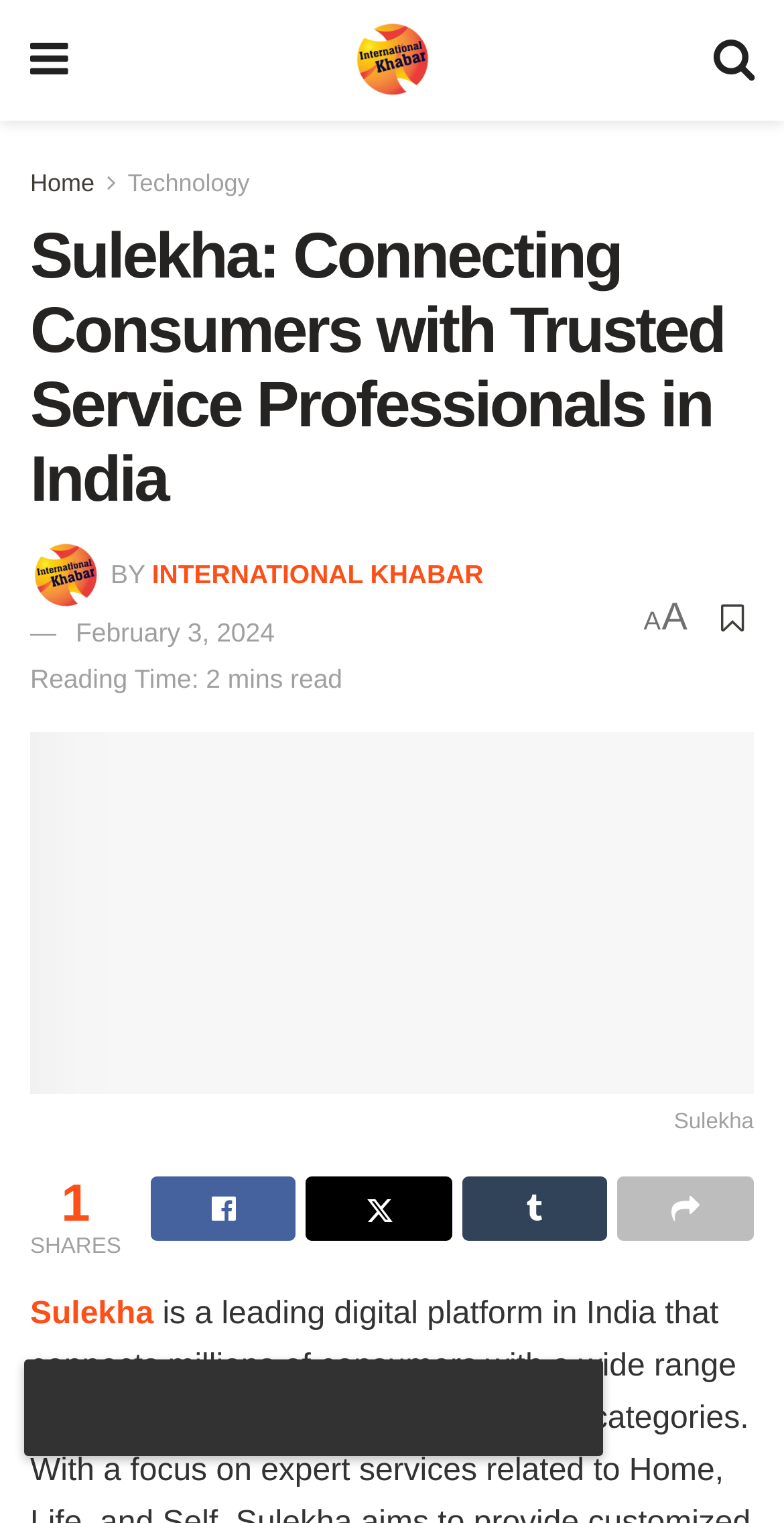Please determine the bounding box coordinates for the UI element described as: "February 3, 2024".

[0.096, 0.406, 0.35, 0.426]